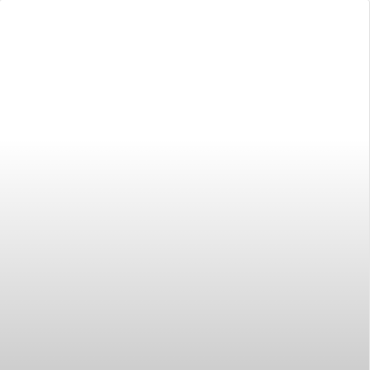What is the emotional state discussed in the article?
Answer with a single word or phrase, using the screenshot for reference.

Grief